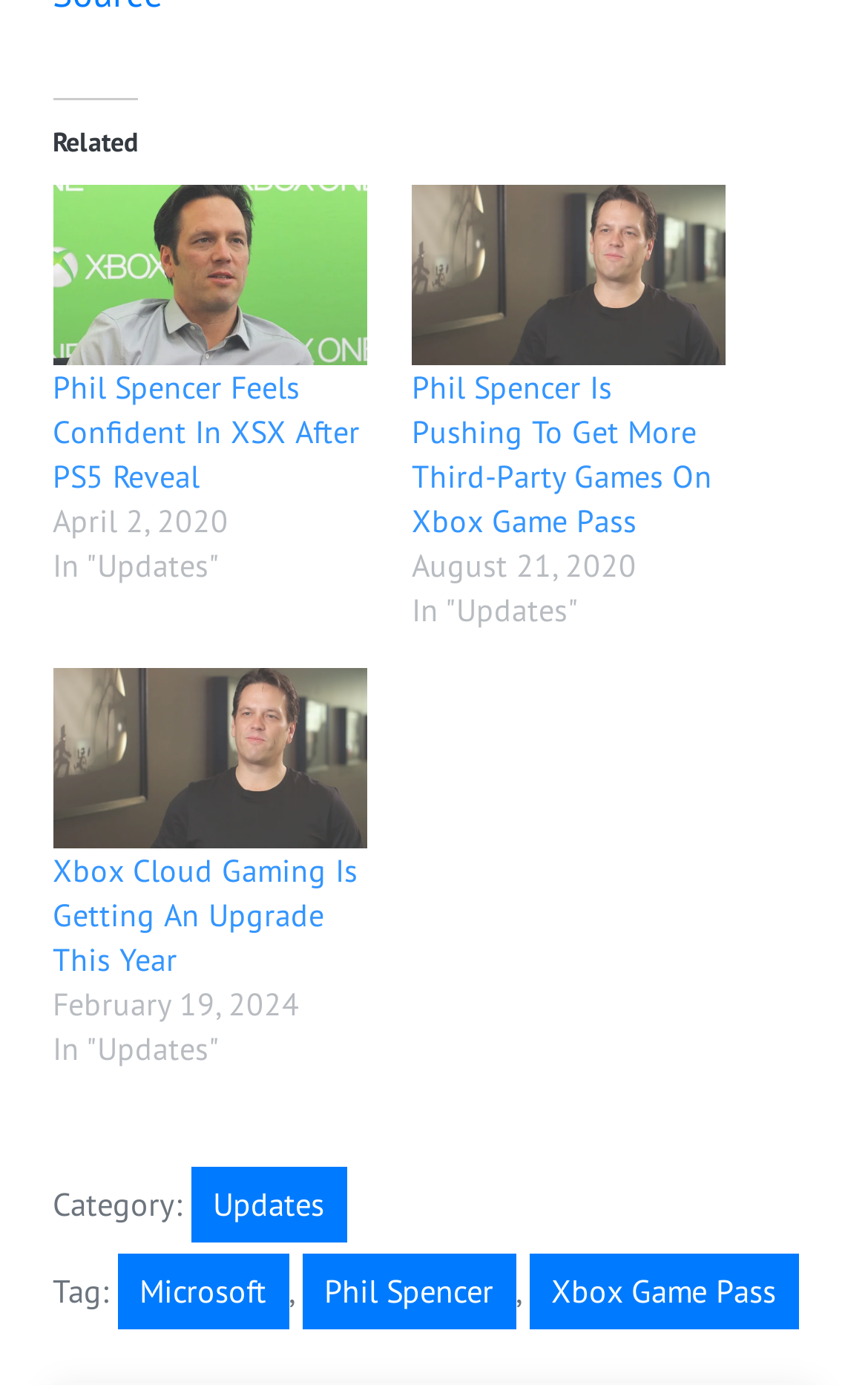What is the tag related to Phil Spencer?
Look at the screenshot and provide an in-depth answer.

I found the tag by looking at the text 'Tag:' and its corresponding links, and found that 'Microsoft' is one of the tags related to Phil Spencer.